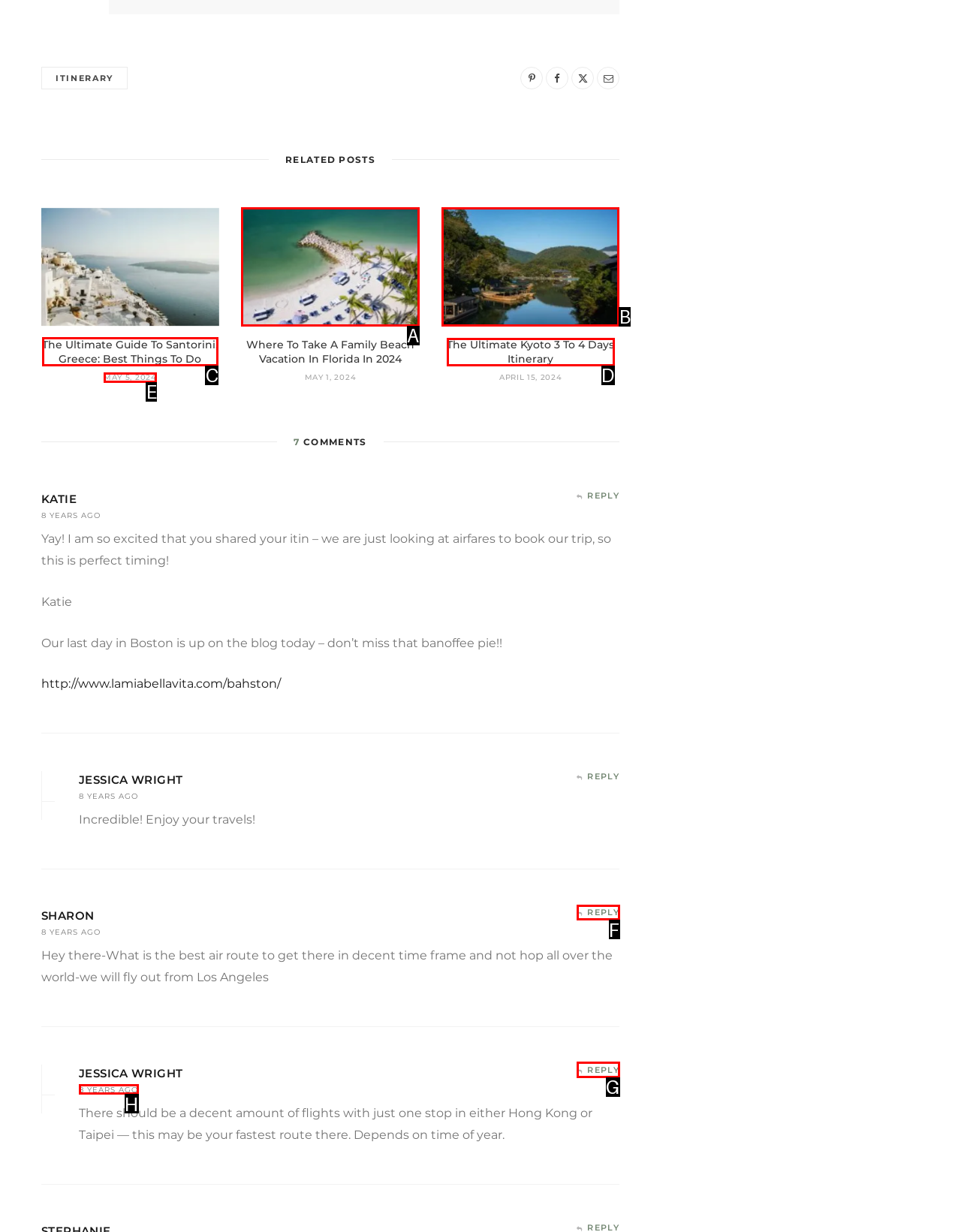Specify the letter of the UI element that should be clicked to achieve the following: Get started with the home-buying service
Provide the corresponding letter from the choices given.

None